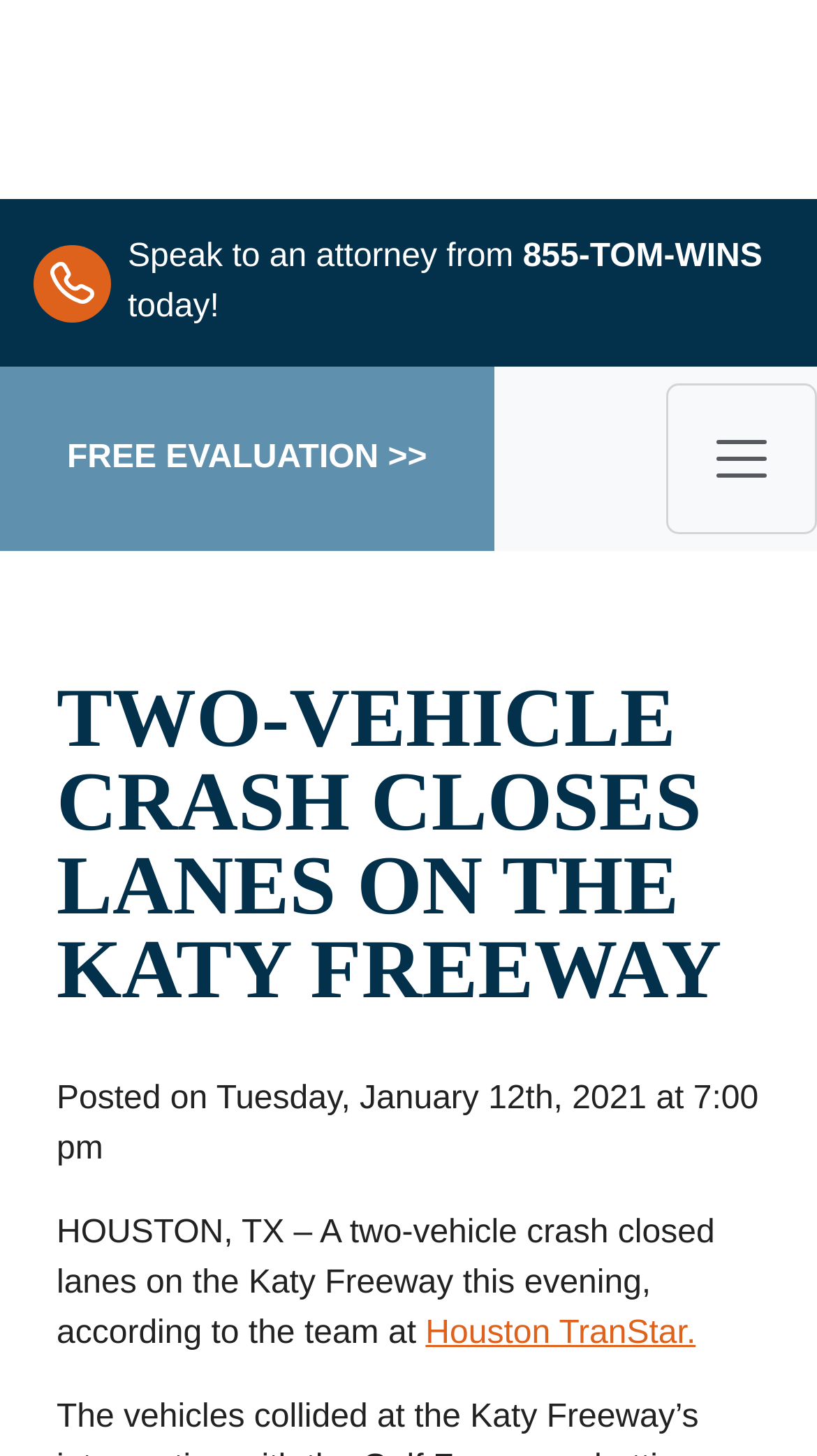Based on the description "Houston TranStar.", find the bounding box of the specified UI element.

[0.521, 0.904, 0.851, 0.929]